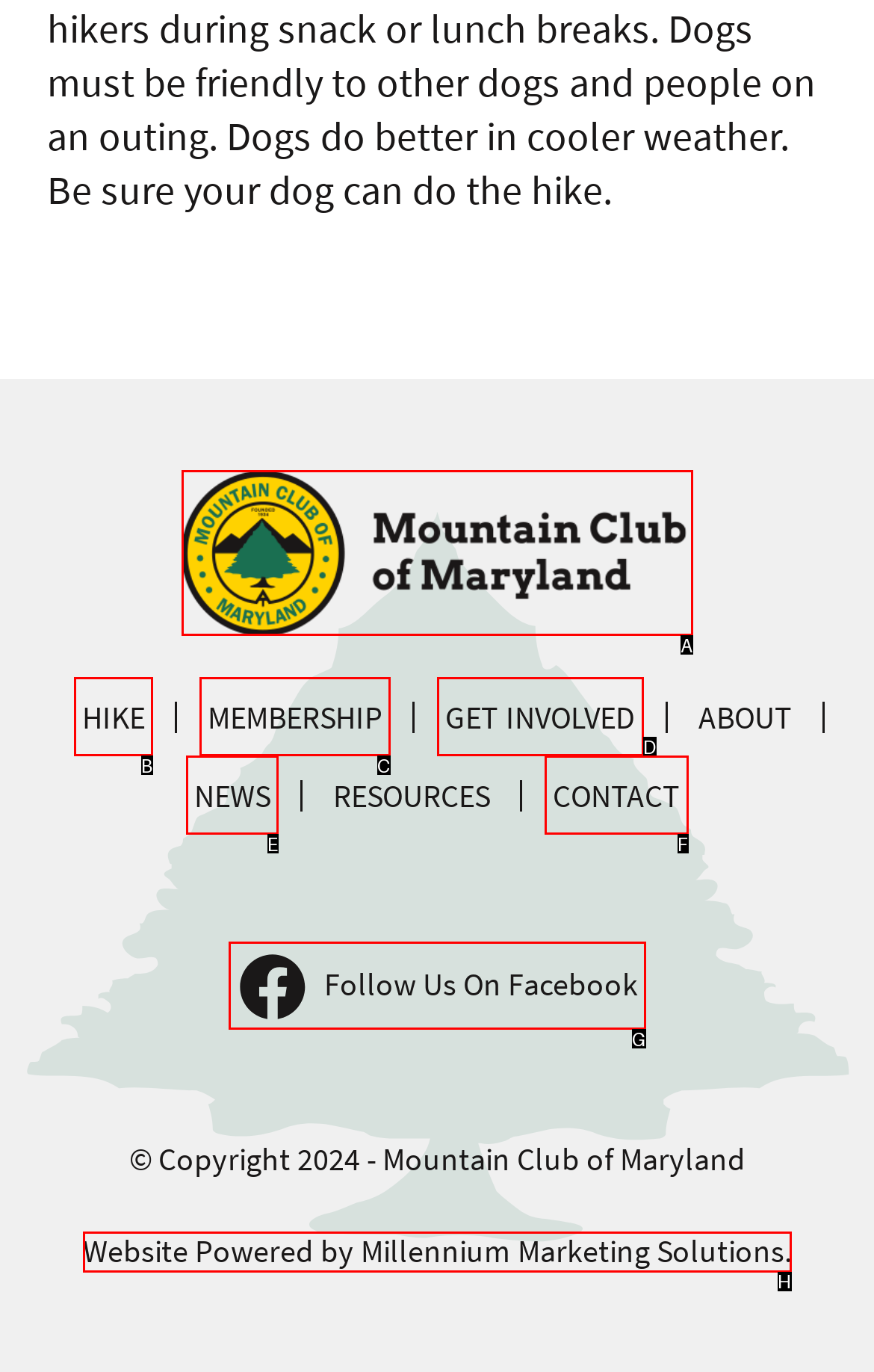Identify the option that corresponds to the given description: Follow Us On Facebook. Reply with the letter of the chosen option directly.

G